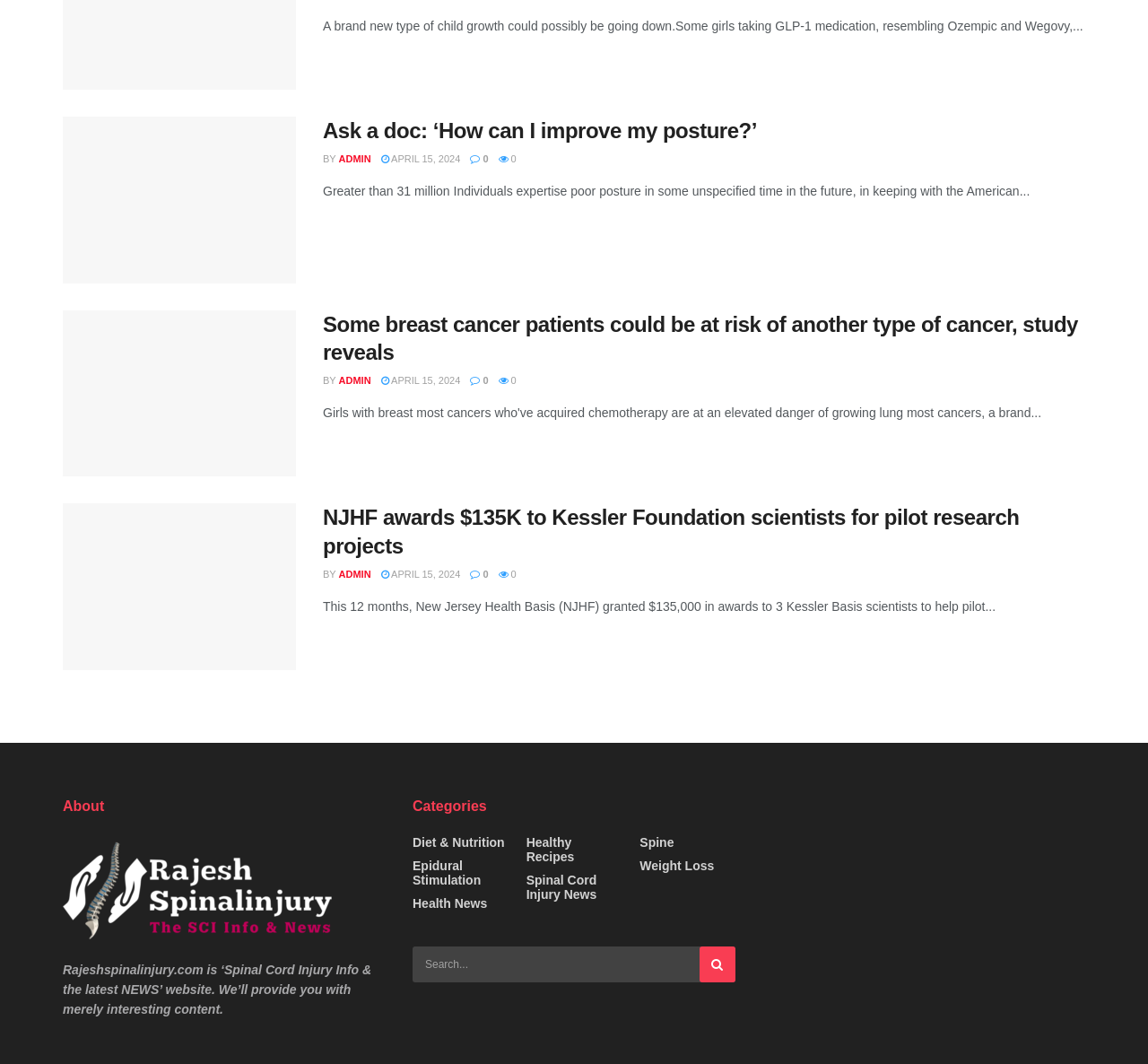Identify the bounding box coordinates for the element that needs to be clicked to fulfill this instruction: "Search for health news". Provide the coordinates in the format of four float numbers between 0 and 1: [left, top, right, bottom].

[0.359, 0.842, 0.424, 0.856]